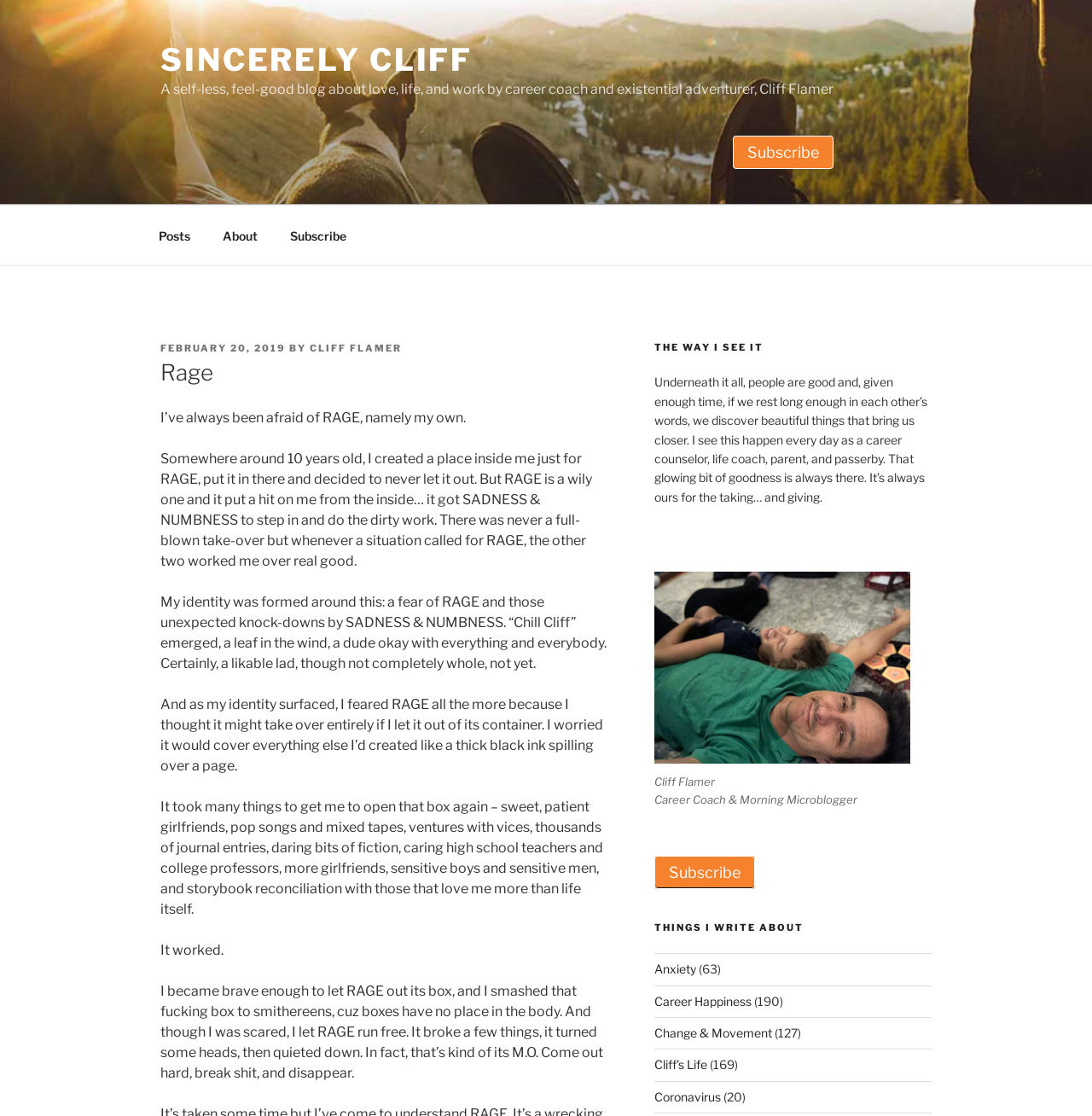How many categories are listed under 'THINGS I WRITE ABOUT'?
Based on the visual details in the image, please answer the question thoroughly.

Under the heading 'THINGS I WRITE ABOUT', there are five categories listed, which are 'Anxiety', 'Career Happiness', 'Change & Movement', 'Cliff's Life', and 'Coronavirus'.